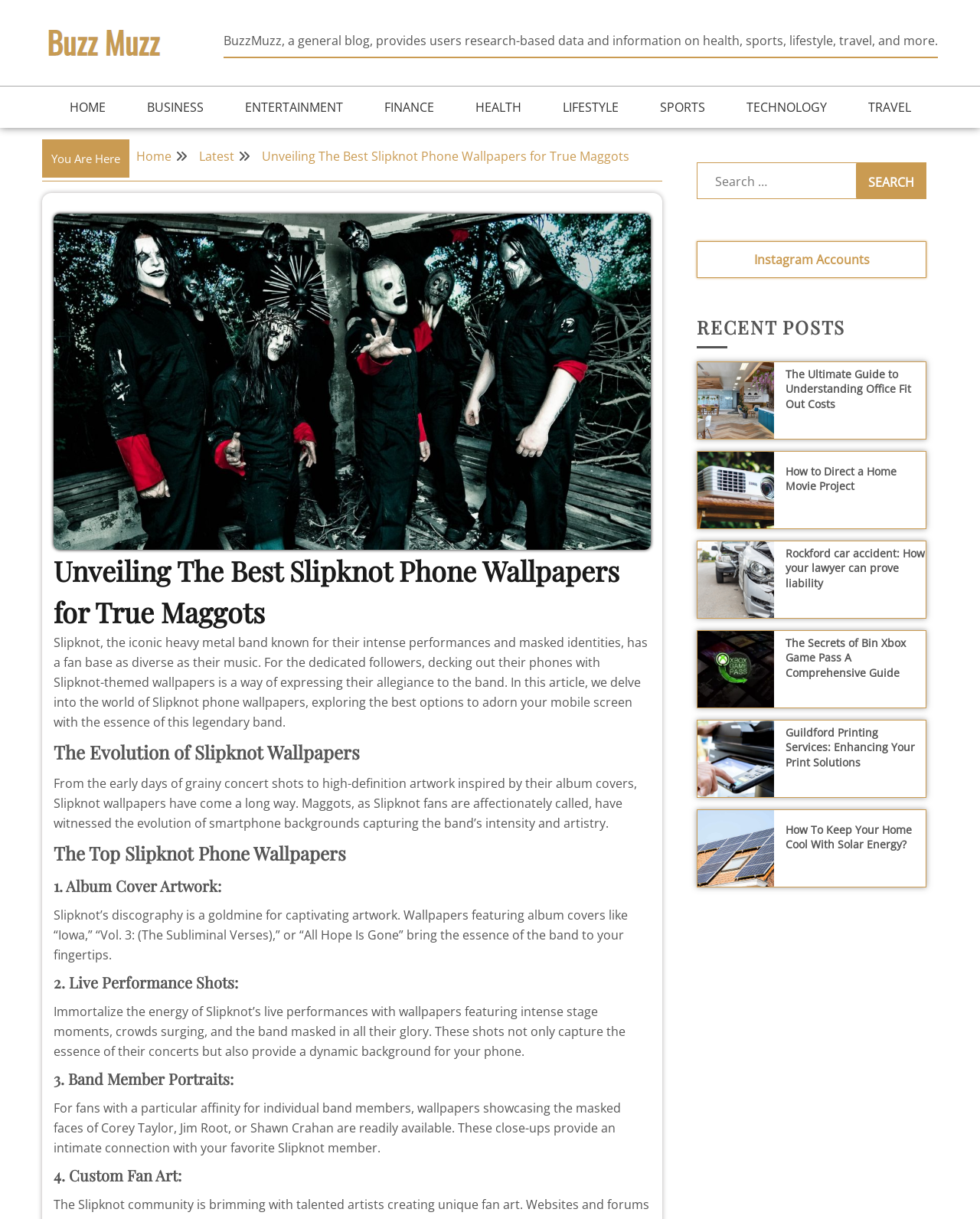Bounding box coordinates should be in the format (top-left x, top-left y, bottom-right x, bottom-right y) and all values should be floating point numbers between 0 and 1. Determine the bounding box coordinate for the UI element described as: parent_node: Search for: value="Search"

[0.873, 0.133, 0.945, 0.163]